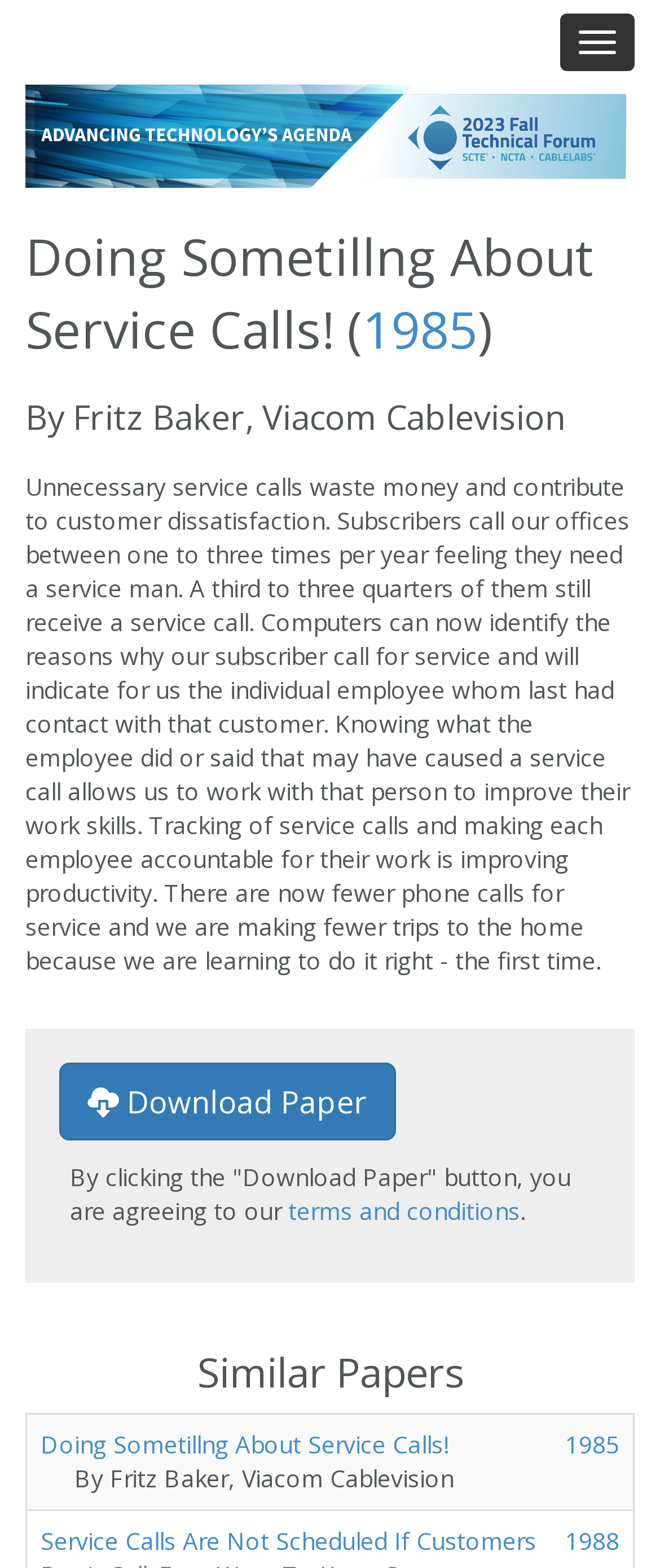Specify the bounding box coordinates of the element's region that should be clicked to achieve the following instruction: "View similar papers". The bounding box coordinates consist of four float numbers between 0 and 1, in the format [left, top, right, bottom].

[0.038, 0.862, 0.962, 0.89]